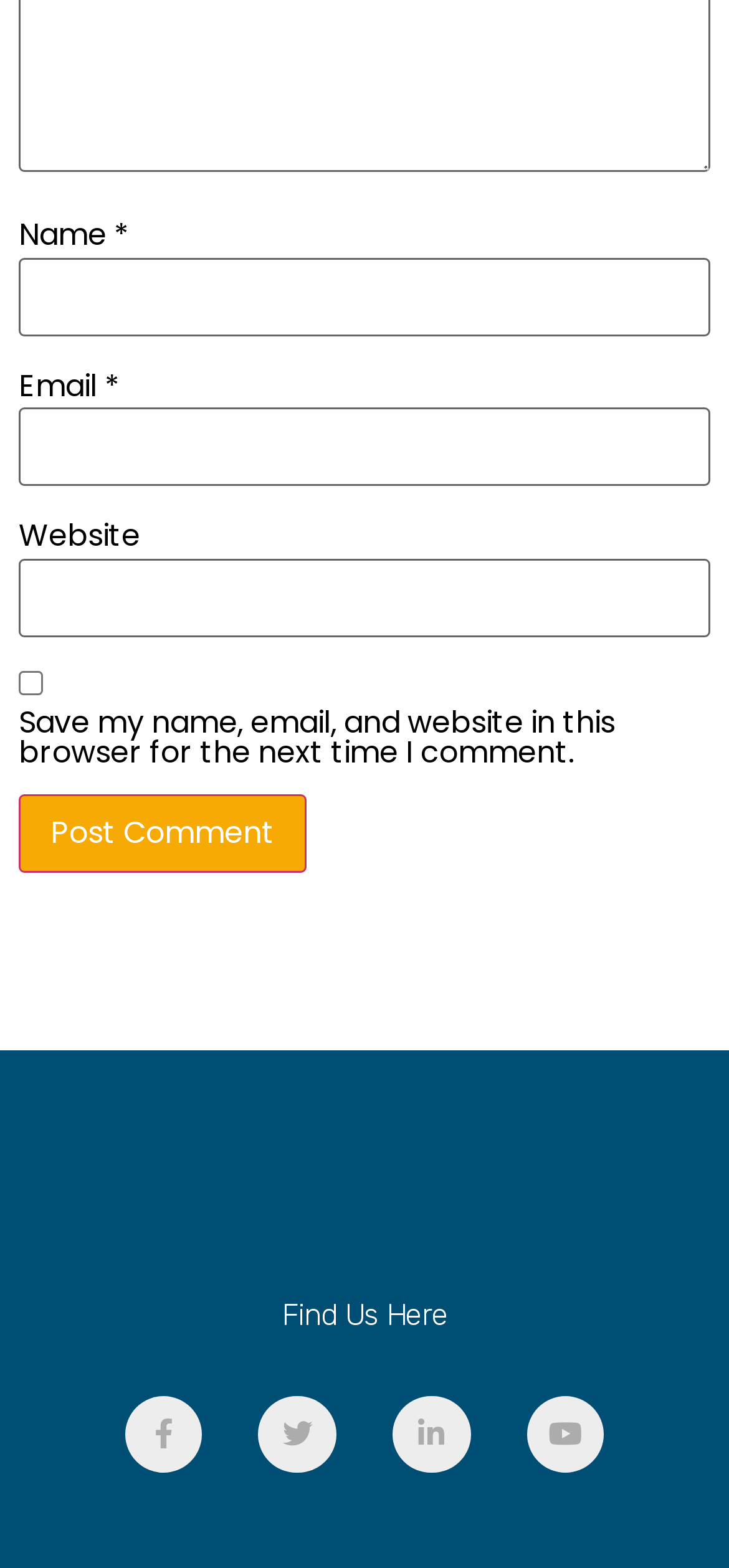Please mark the bounding box coordinates of the area that should be clicked to carry out the instruction: "Type your website".

[0.026, 0.356, 0.974, 0.406]